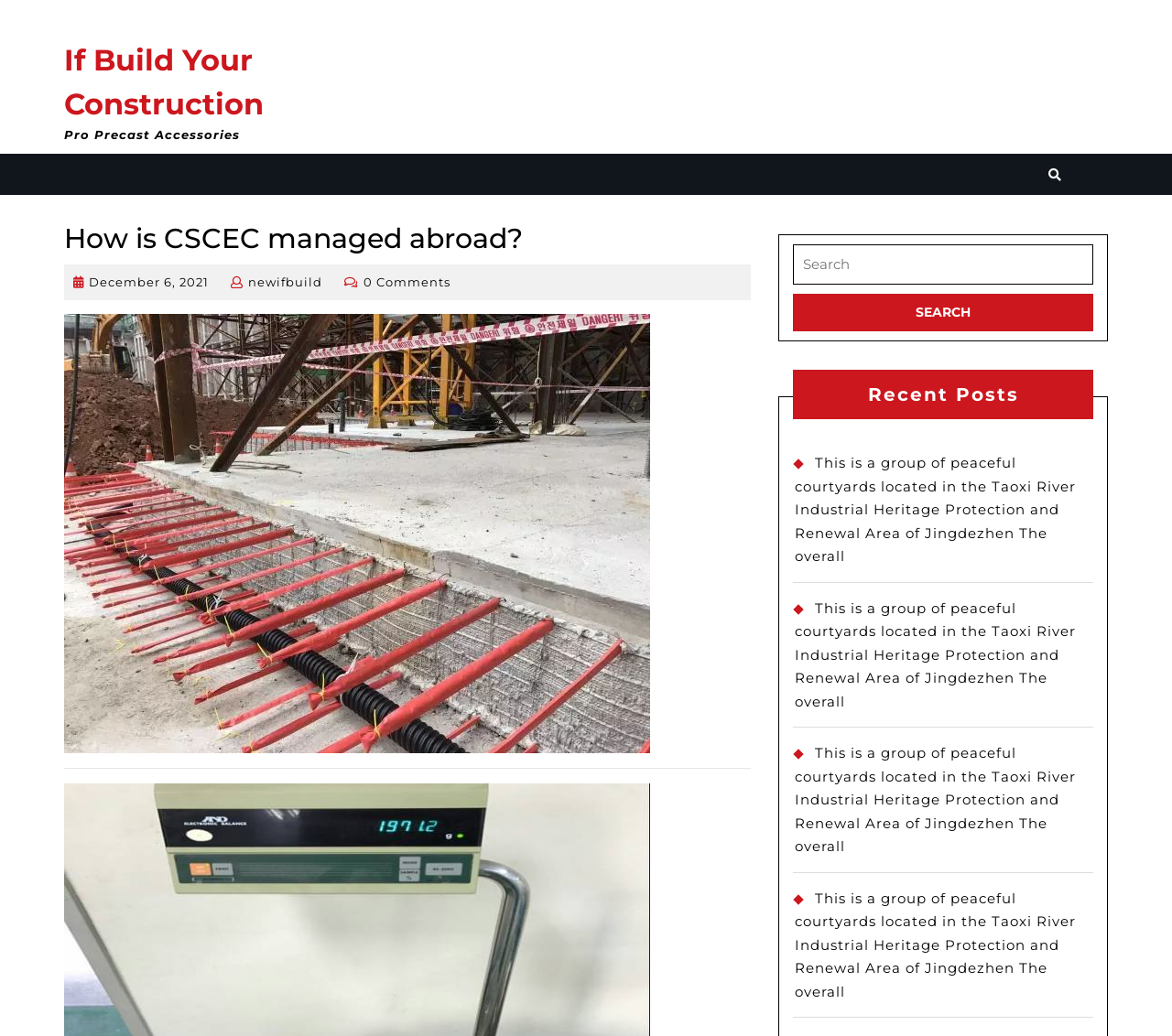Identify the bounding box coordinates for the element you need to click to achieve the following task: "View the post dated December 6, 2021". The coordinates must be four float values ranging from 0 to 1, formatted as [left, top, right, bottom].

[0.076, 0.265, 0.178, 0.279]